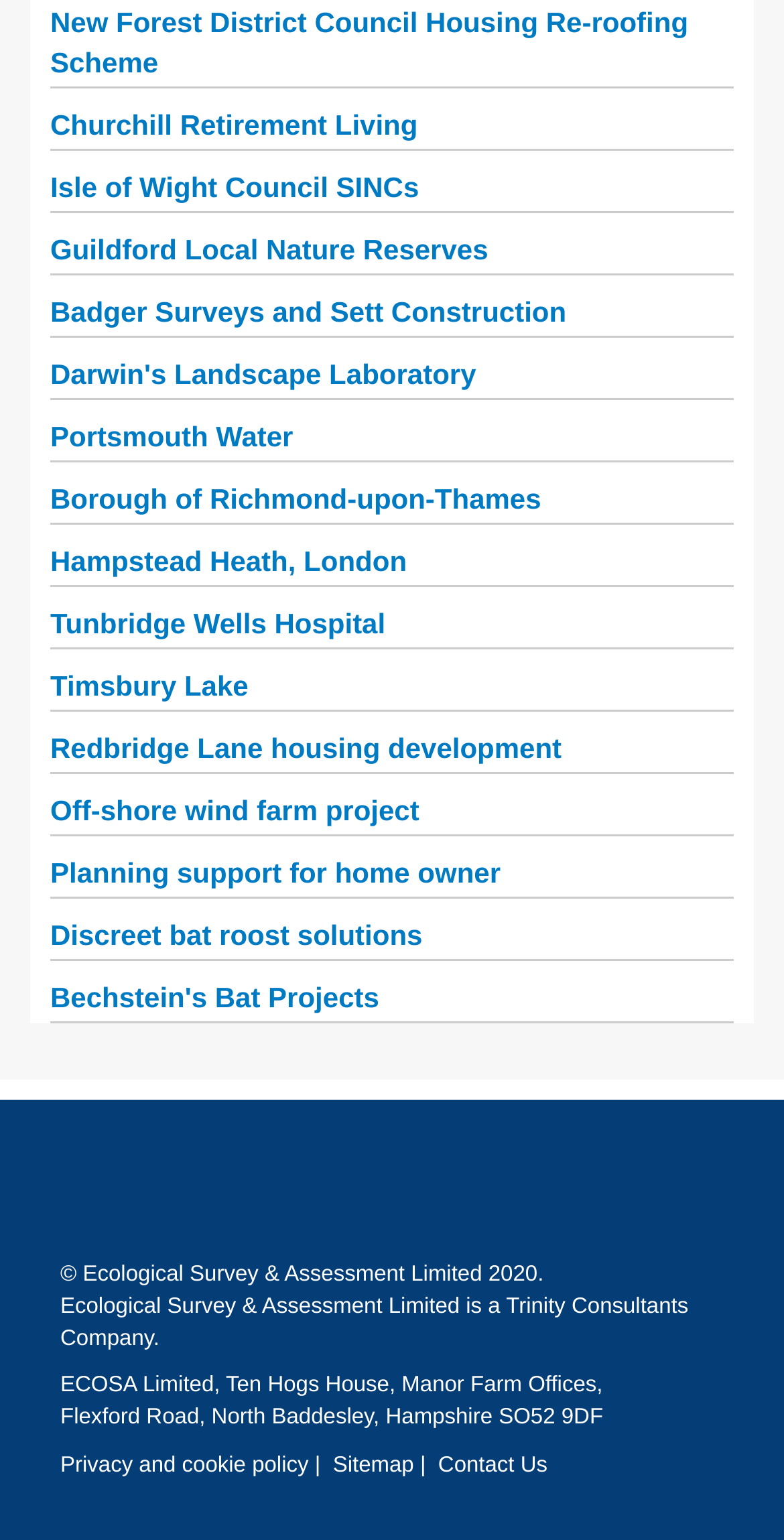Answer the question using only a single word or phrase: 
How many links are on the webpage?

27